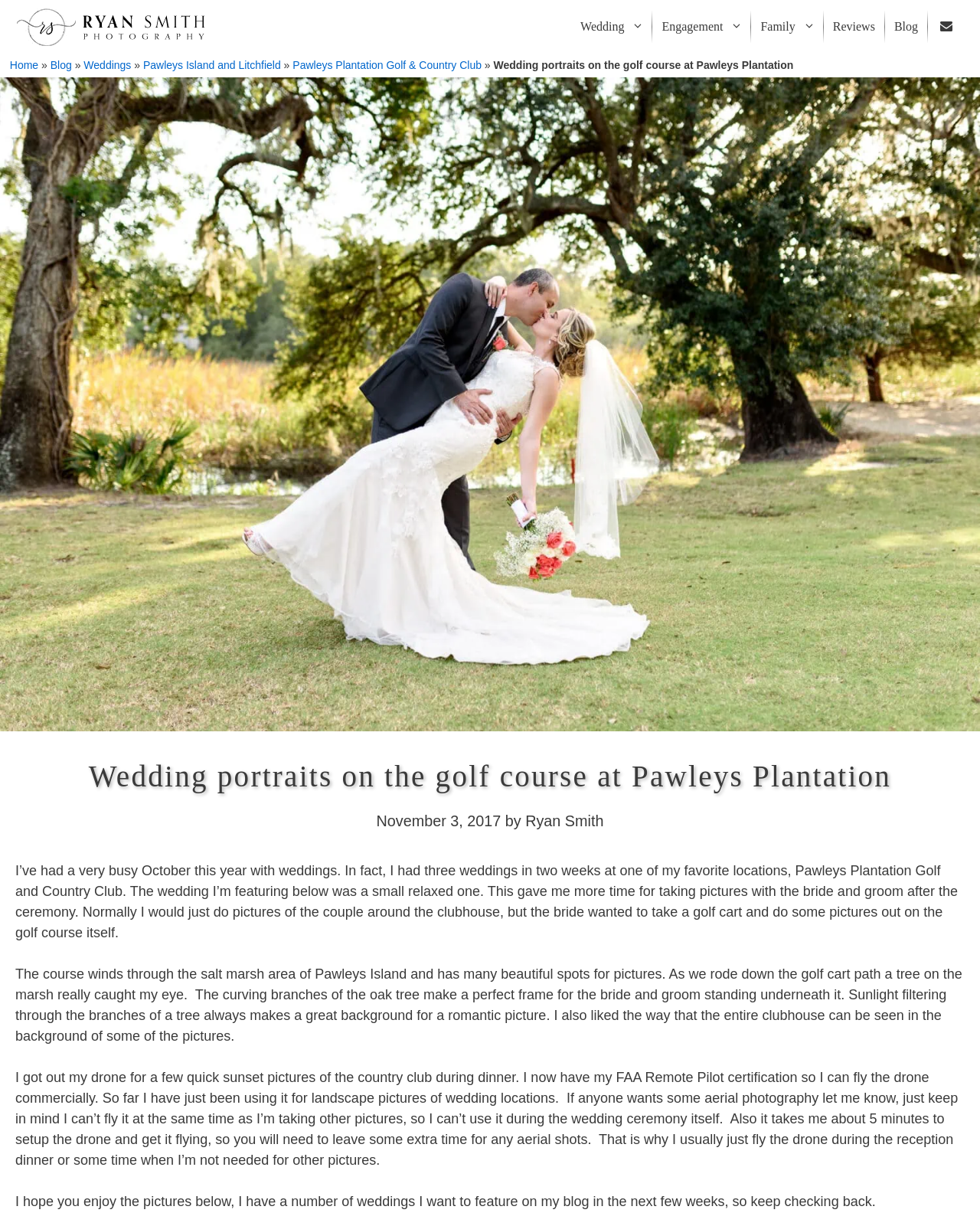Find the bounding box coordinates for the UI element whose description is: "Music". The coordinates should be four float numbers between 0 and 1, in the format [left, top, right, bottom].

None